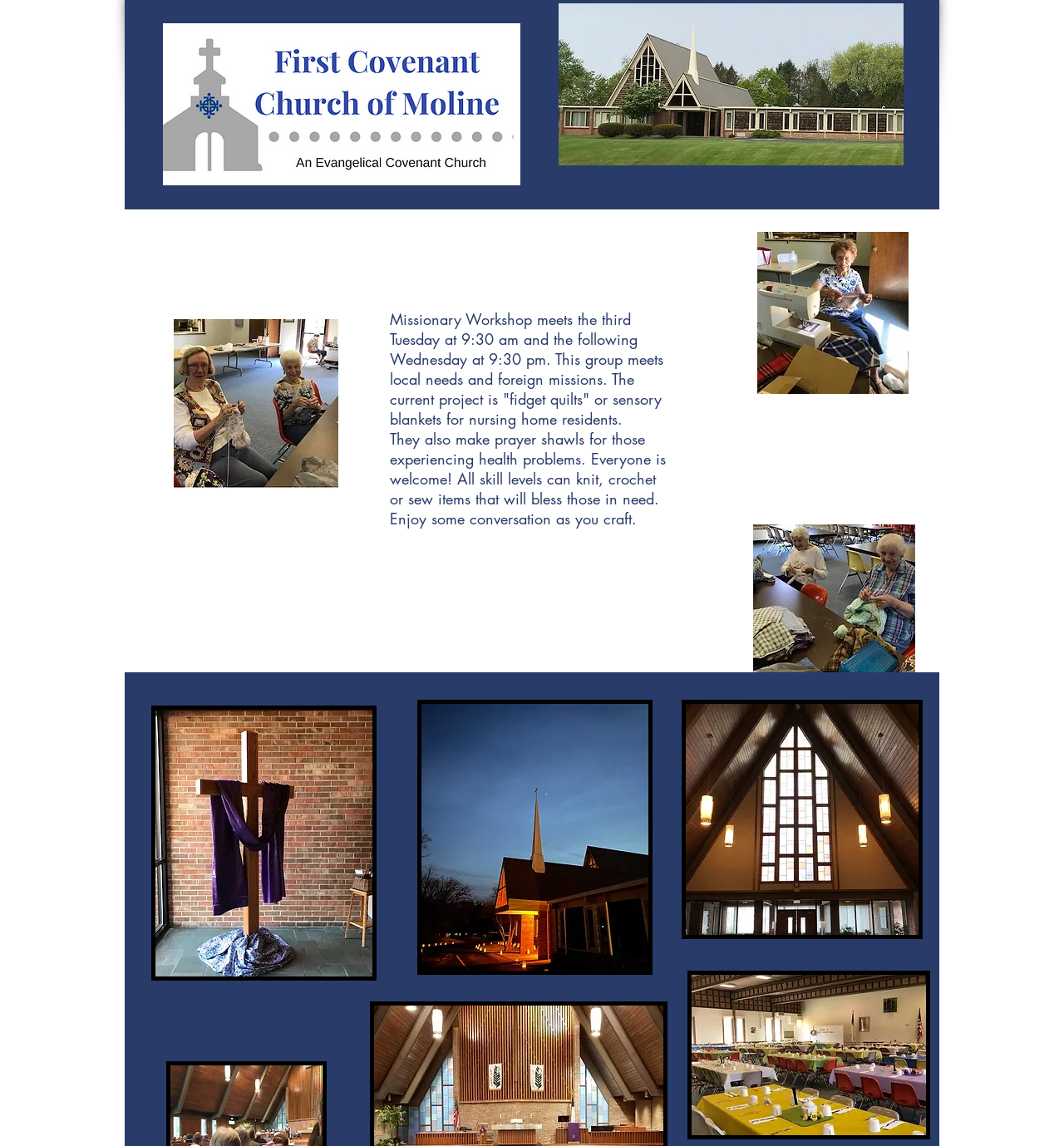Refer to the image and provide an in-depth answer to the question: 
What are the items being made by the Missionary Workshop?

The text description mentions that the current project of the Missionary Workshop is 'fidget quilts' or sensory blankets for nursing home residents, and they also make prayer shawls for those experiencing health problems.